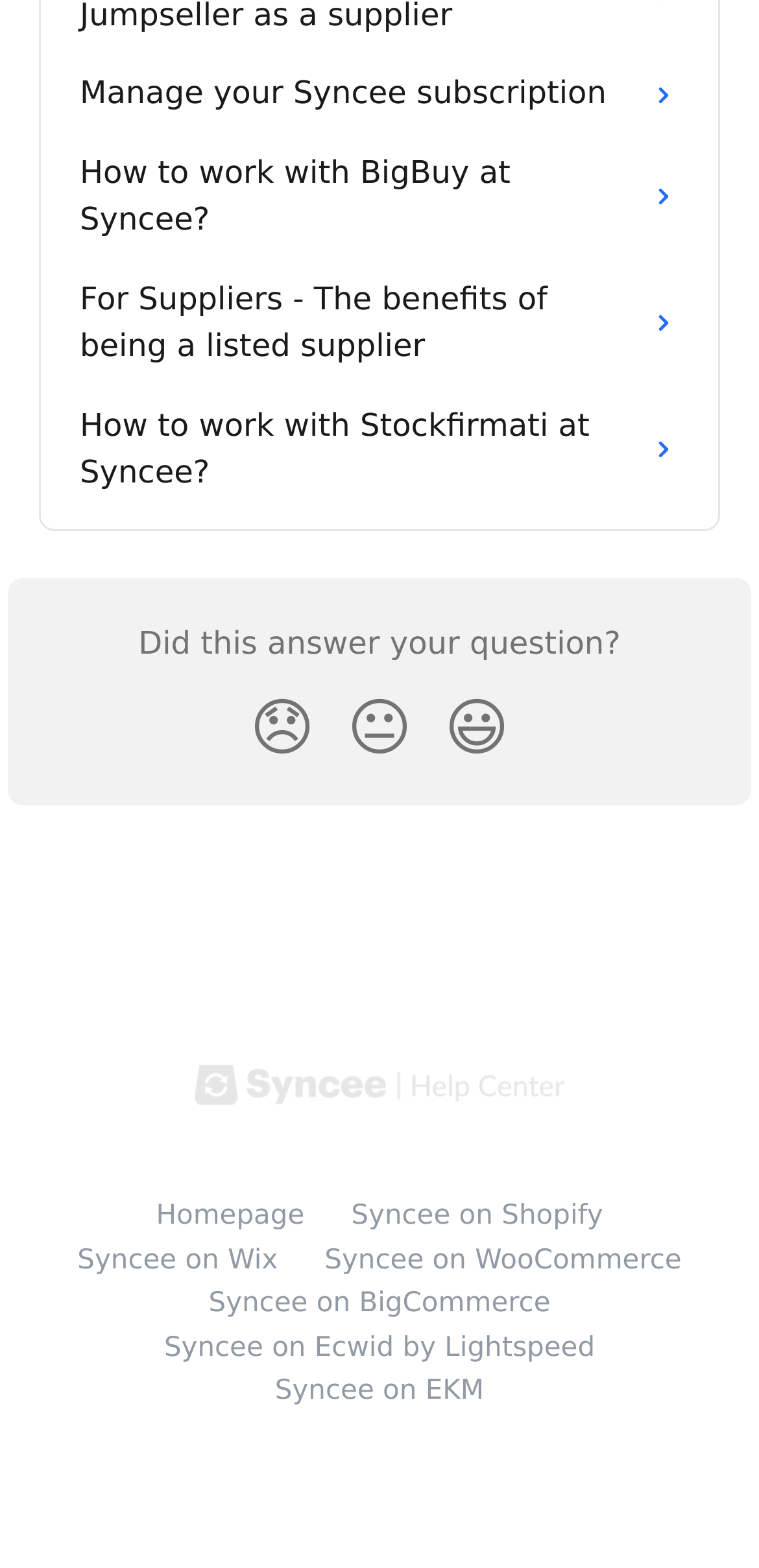What is the purpose of the 'Syncee Help Center' link?
Provide a fully detailed and comprehensive answer to the question.

The 'Syncee Help Center' link is likely a gateway to a collection of resources, such as FAQs, tutorials, and guides, that provide assistance and support to users of the Syncee platform.